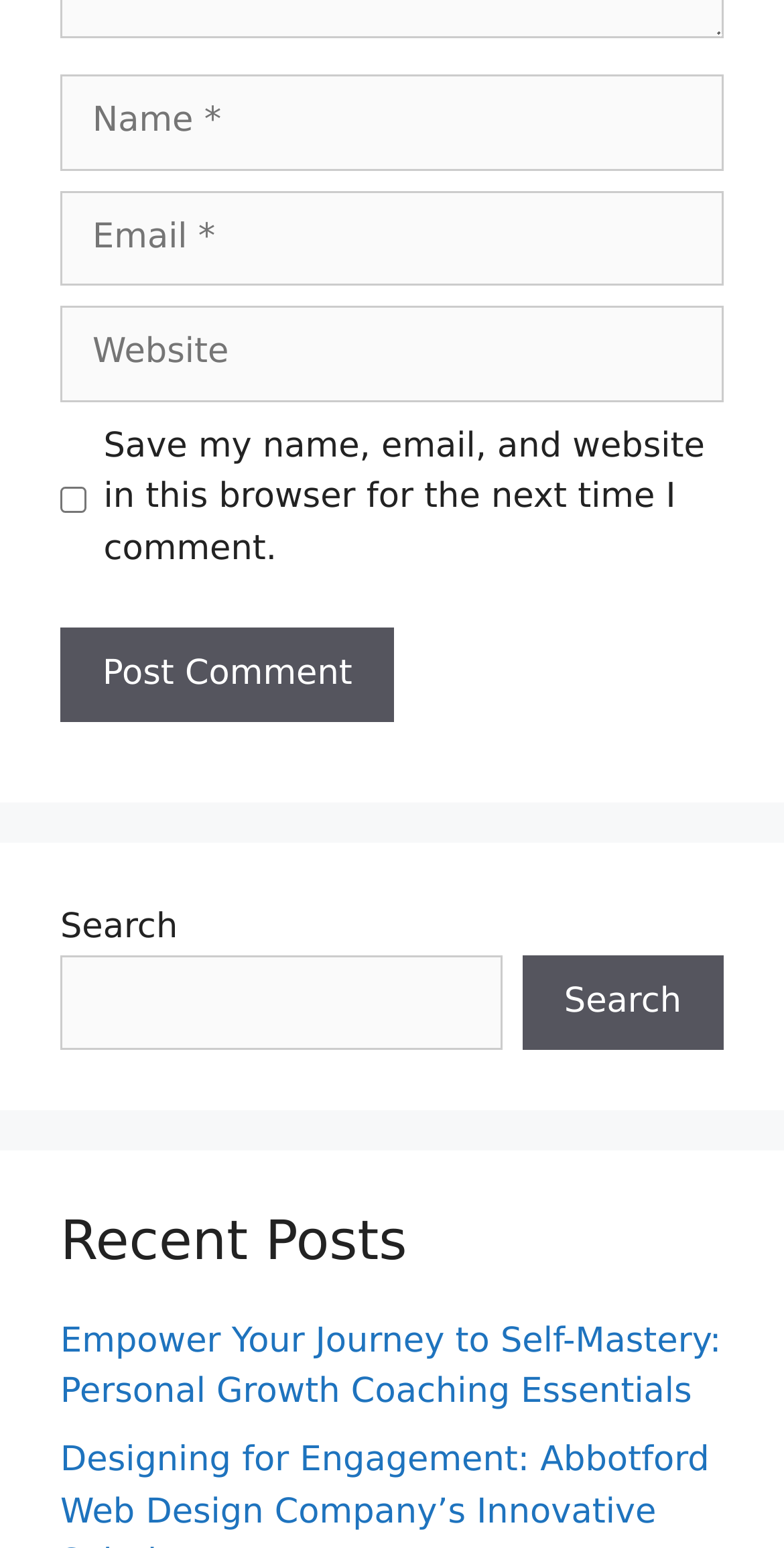Pinpoint the bounding box coordinates of the element to be clicked to execute the instruction: "Post a comment".

[0.077, 0.405, 0.503, 0.467]